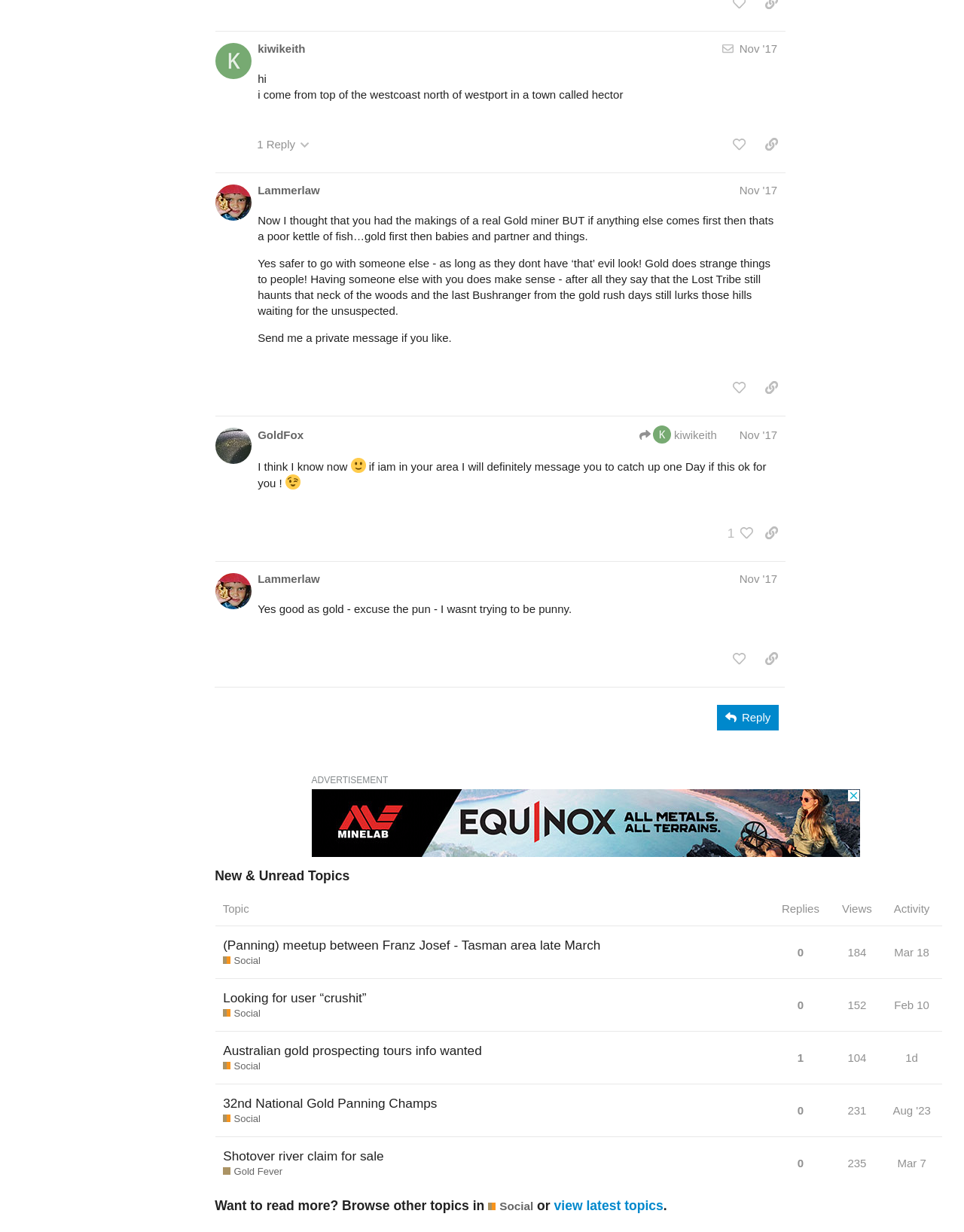How many views does the topic 'Looking for user “crushit”' have?
Using the image as a reference, answer with just one word or a short phrase.

152